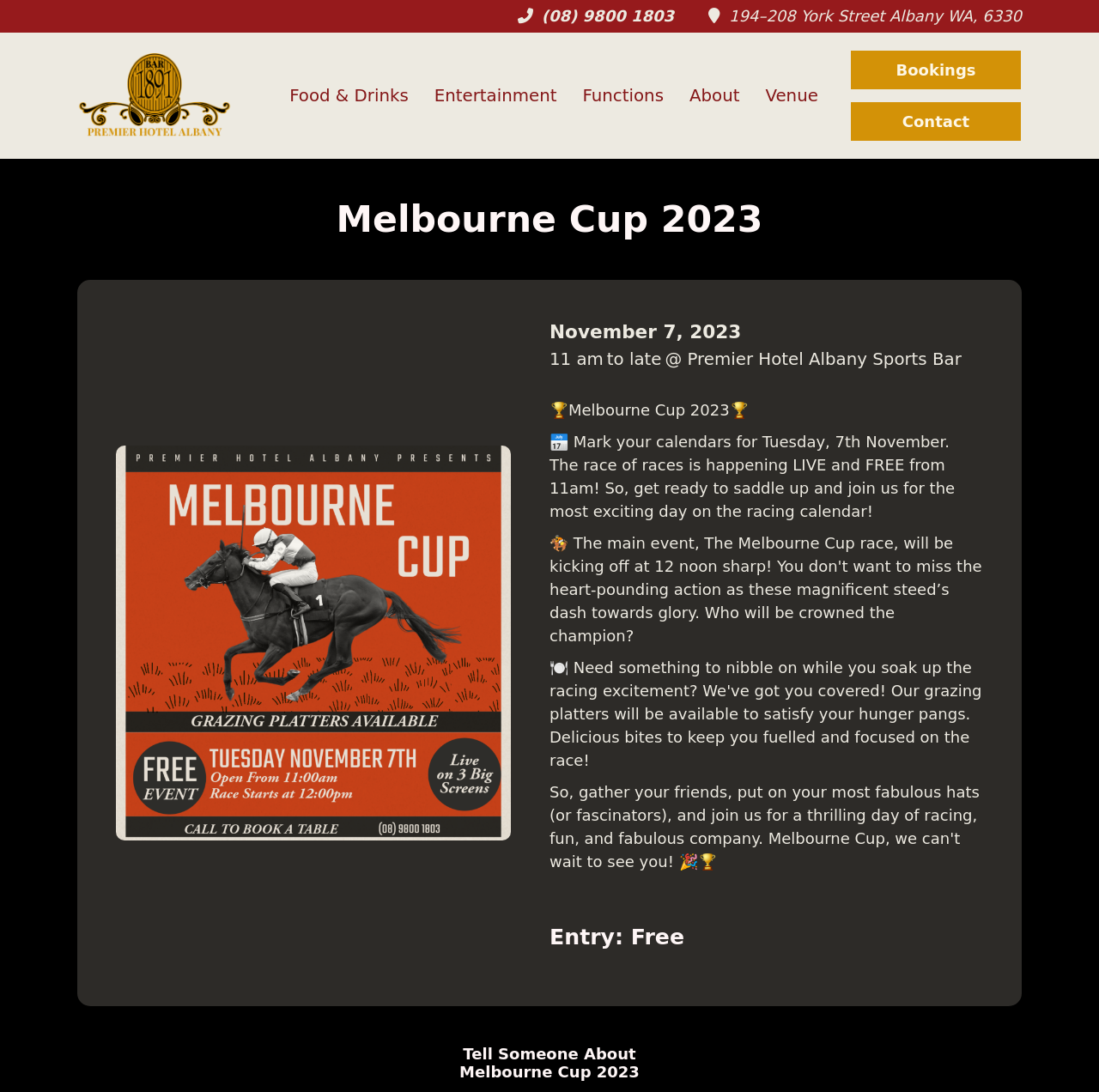What is the phone number of Premier Hotel Albany?
Provide a detailed answer to the question, using the image to inform your response.

I found the phone number by looking at the link element with the text '(08) 9800 1803' which is located in a group element with a bounding box coordinate of [0.493, 0.006, 0.613, 0.023].